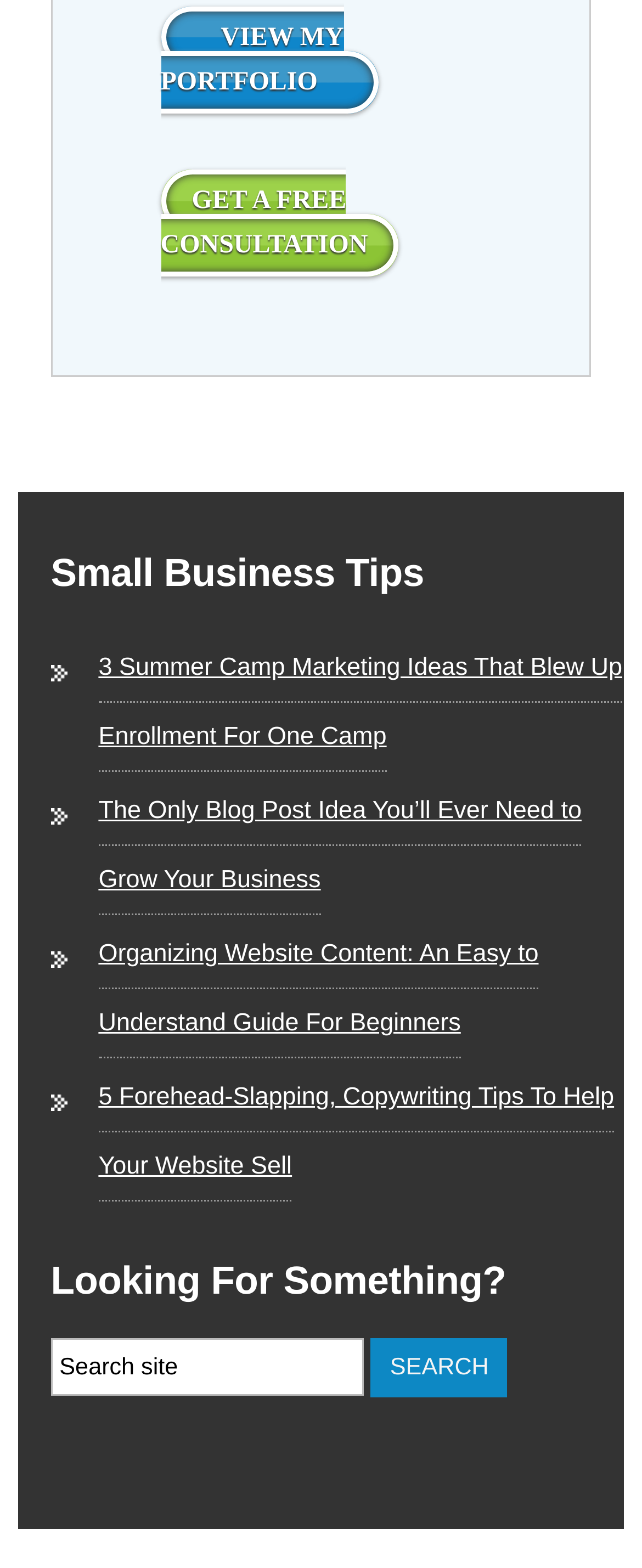Please find the bounding box for the UI element described by: "value="Search"".

[0.578, 0.851, 0.791, 0.889]